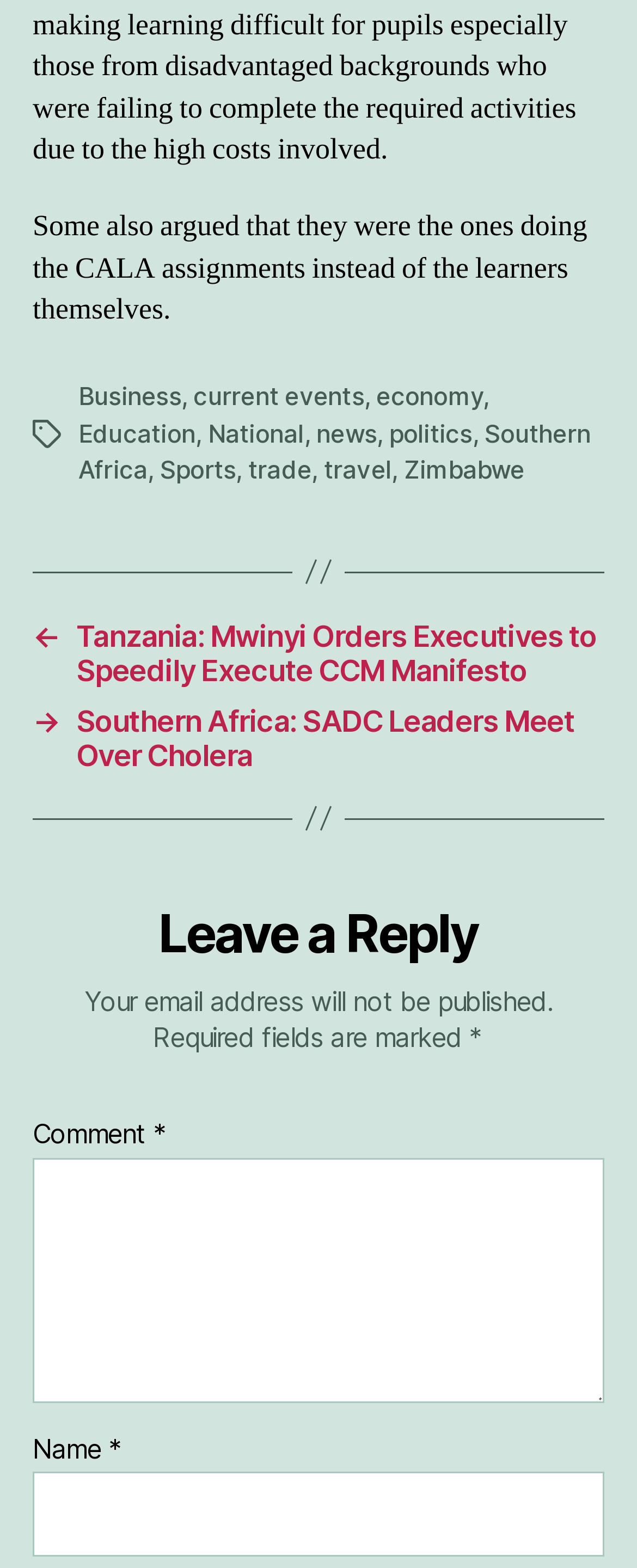Find the bounding box coordinates of the clickable element required to execute the following instruction: "Click on 'Leave a Comment'". Provide the coordinates as four float numbers between 0 and 1, i.e., [left, top, right, bottom].

None